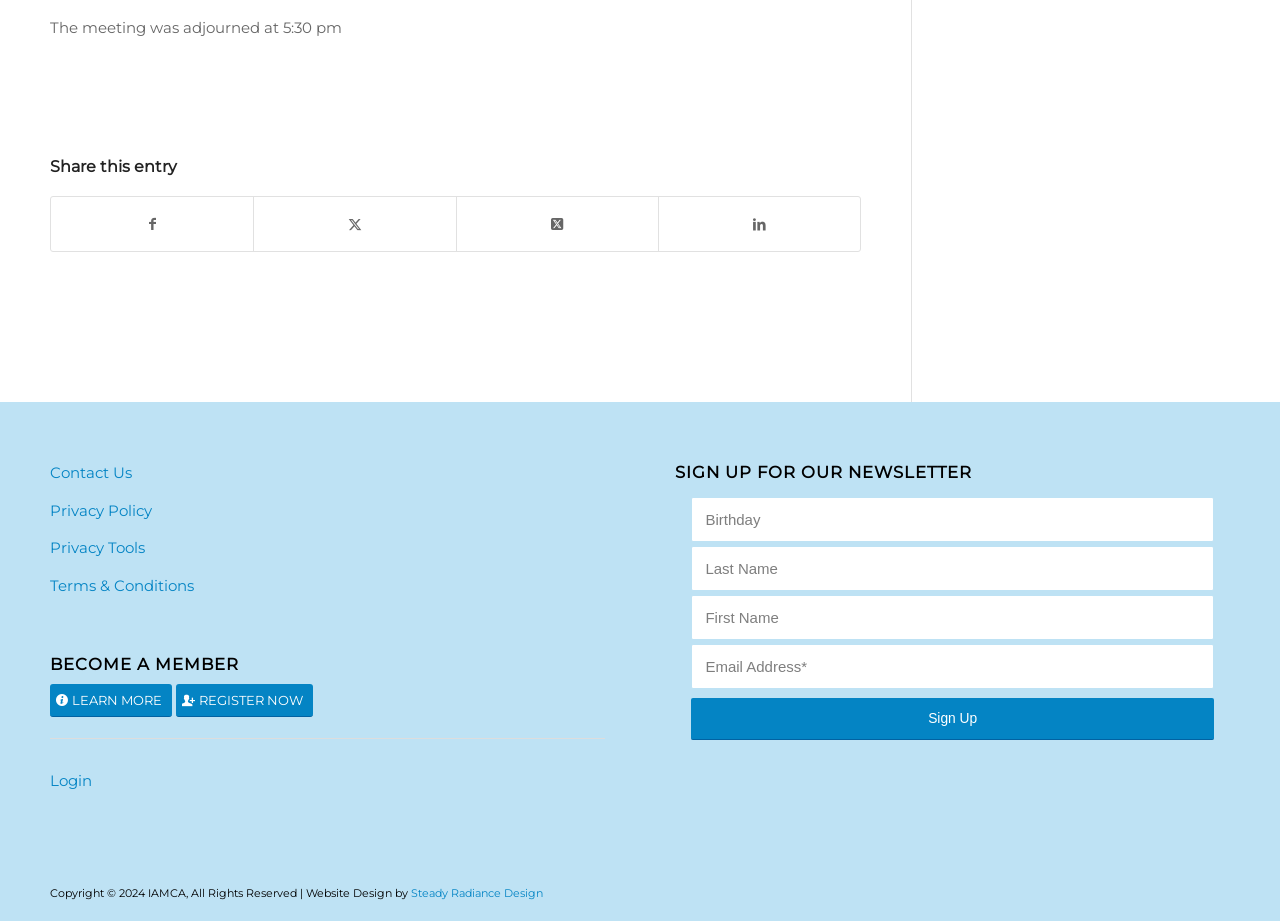Identify the bounding box coordinates of the specific part of the webpage to click to complete this instruction: "Share this entry on Facebook".

[0.04, 0.214, 0.198, 0.273]